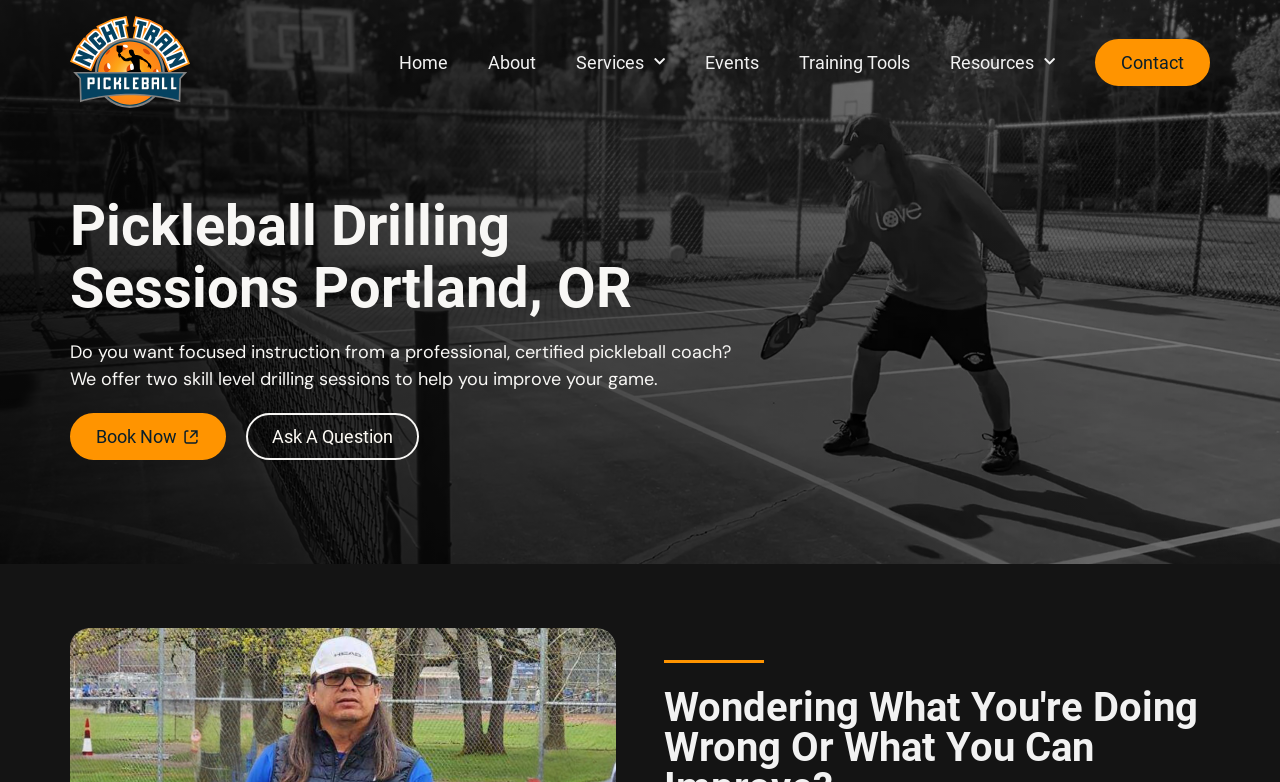What is the name of the logo on the top left?
Using the information from the image, give a concise answer in one word or a short phrase.

Night Train Pickleball